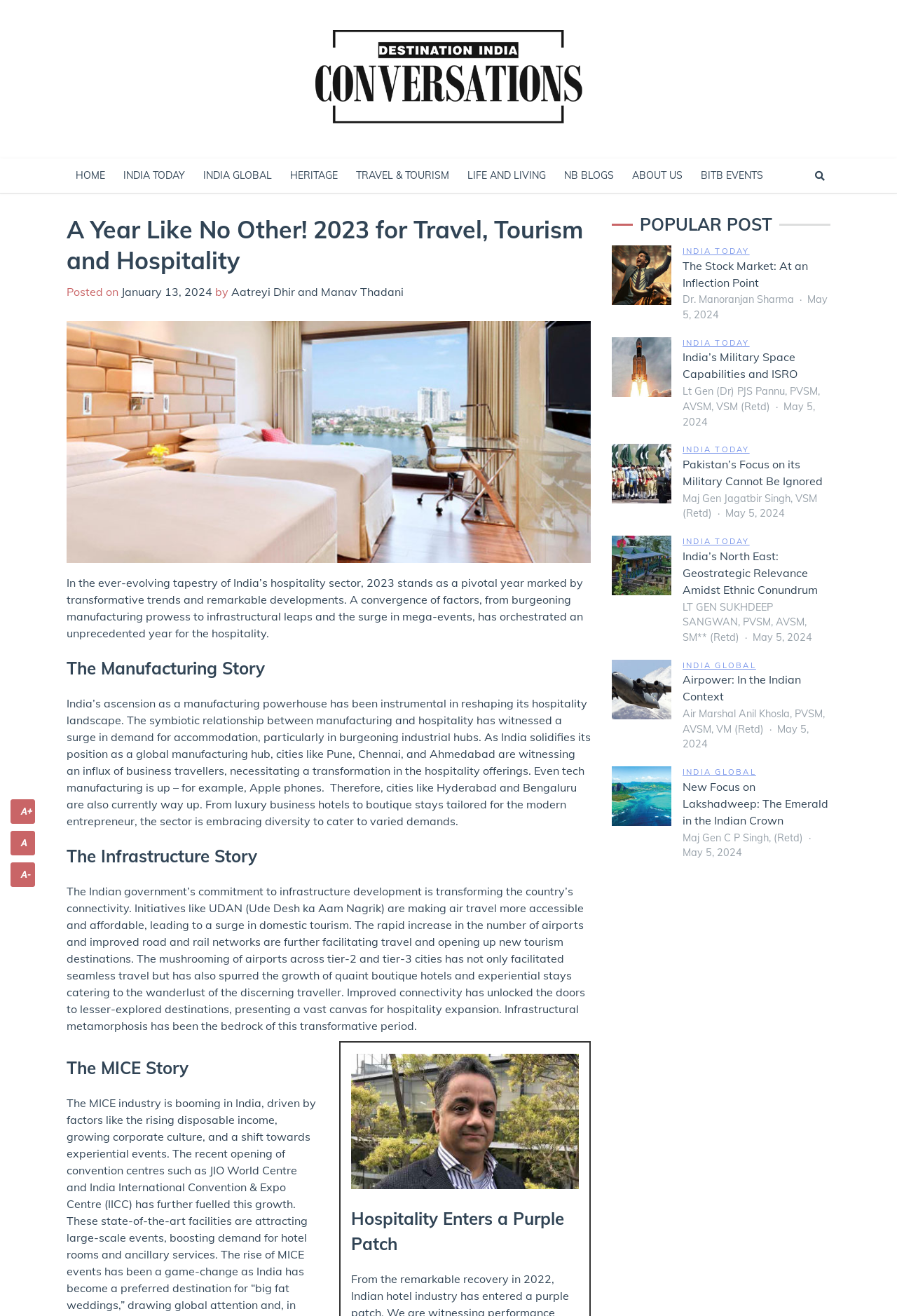Determine the bounding box coordinates of the clickable region to carry out the instruction: "Click on the 'INDIA TODAY' link".

[0.127, 0.121, 0.216, 0.146]